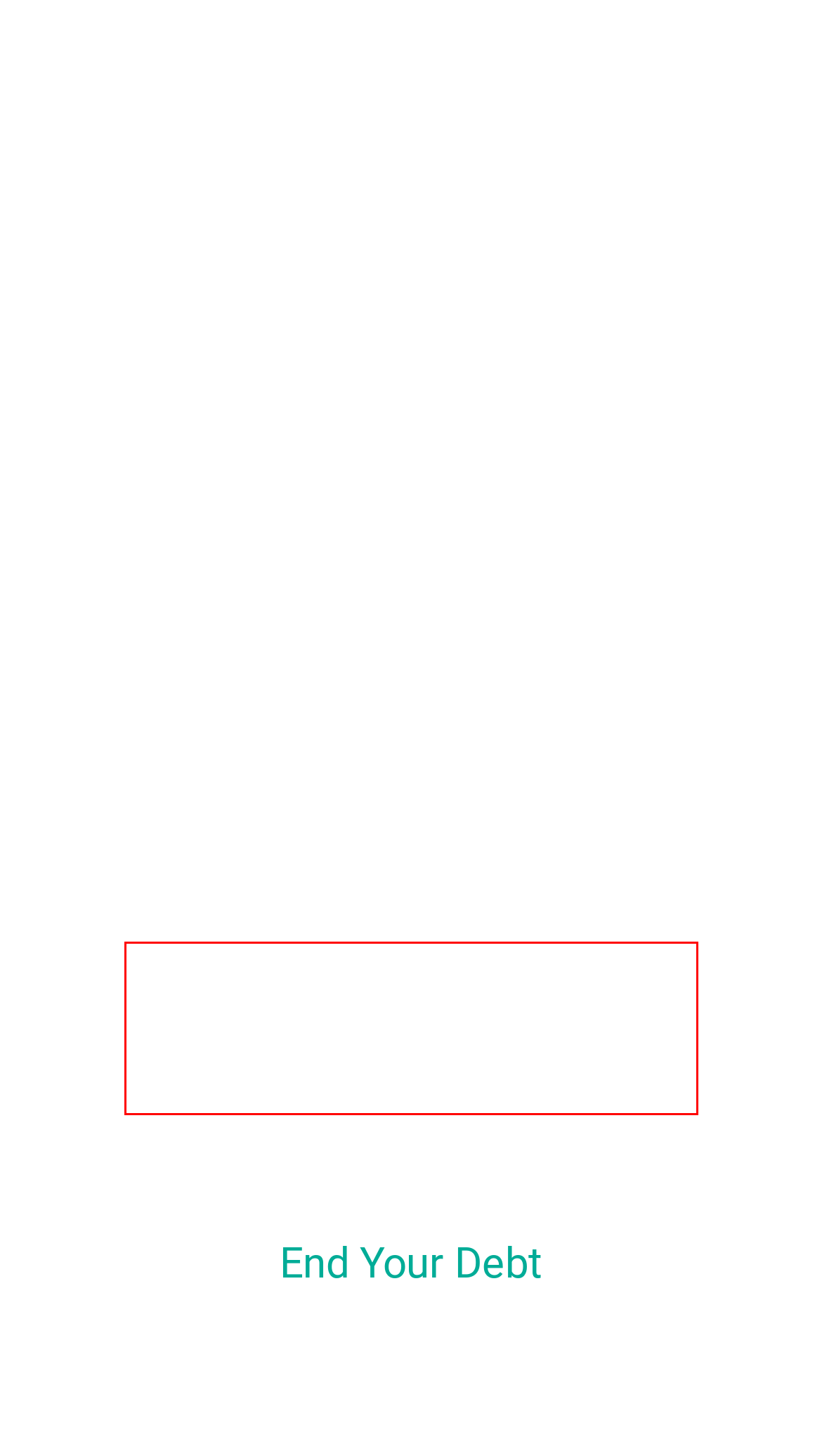Given a screenshot of a webpage with a red bounding box highlighting a UI element, choose the description that best corresponds to the new webpage after clicking the element within the red bounding box. Here are your options:
A. Blacklisted Personal Loan - Blacklisted Personal Loan
B. Blacklisted Pay Day Loan - Blacklisted Personal Loan
C. Bad Credit Personal Loans - Blacklisted Personal Loan
D. Blacklisted Vehicle Finance - Blacklisted Personal Loan
E. Services - Blacklisted Personal Loan
F. Blacklisted Cell Phone Contracts - Blacklisted Personal Loan
G. Blacklisted Consolidation Loan - Blacklisted Personal Loan
H. ITC Check and Credit Score - Blacklisted Personal Loan

F